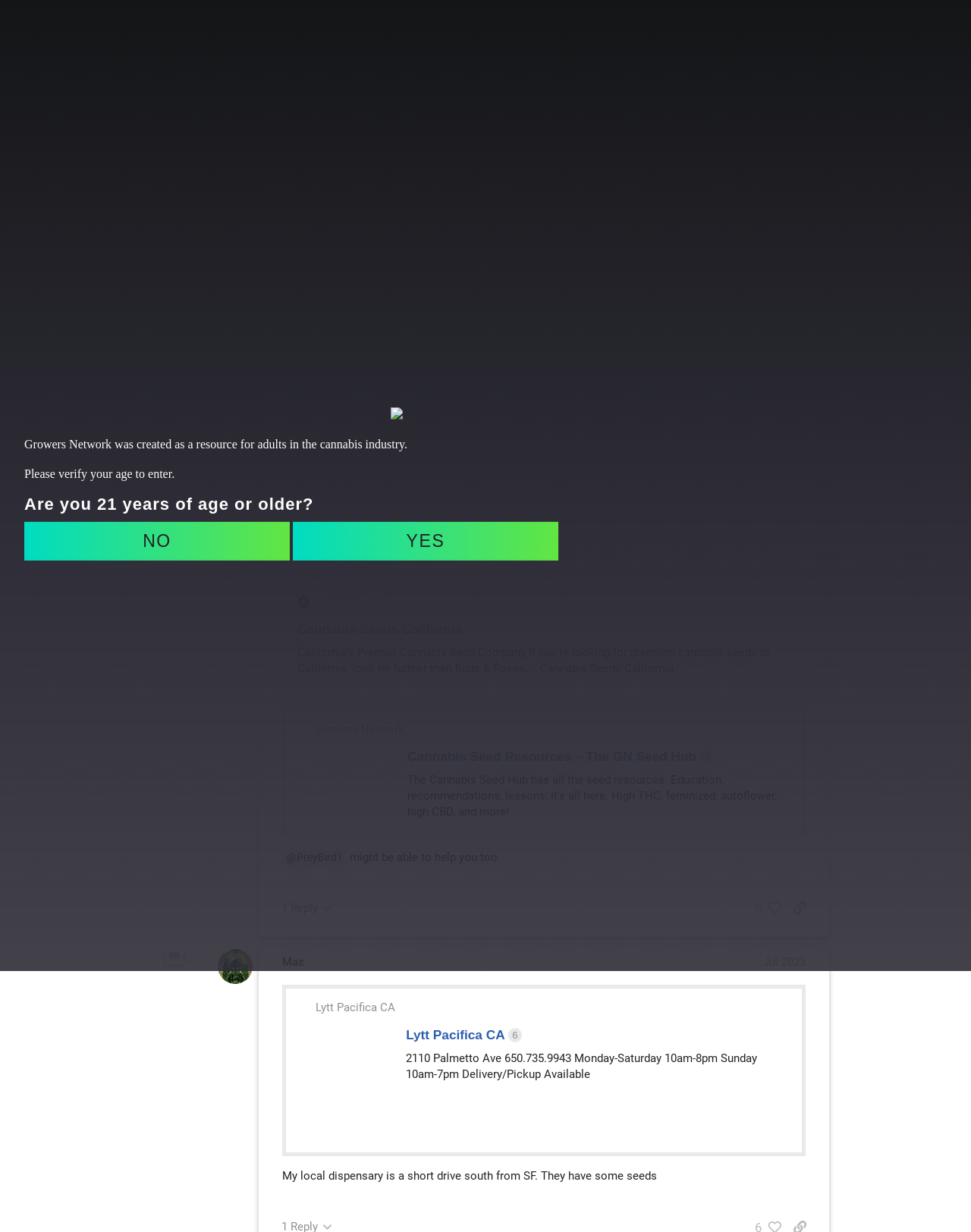Provide a brief response to the question below using one word or phrase:
How old do you need to be to enter the site?

21 years or older